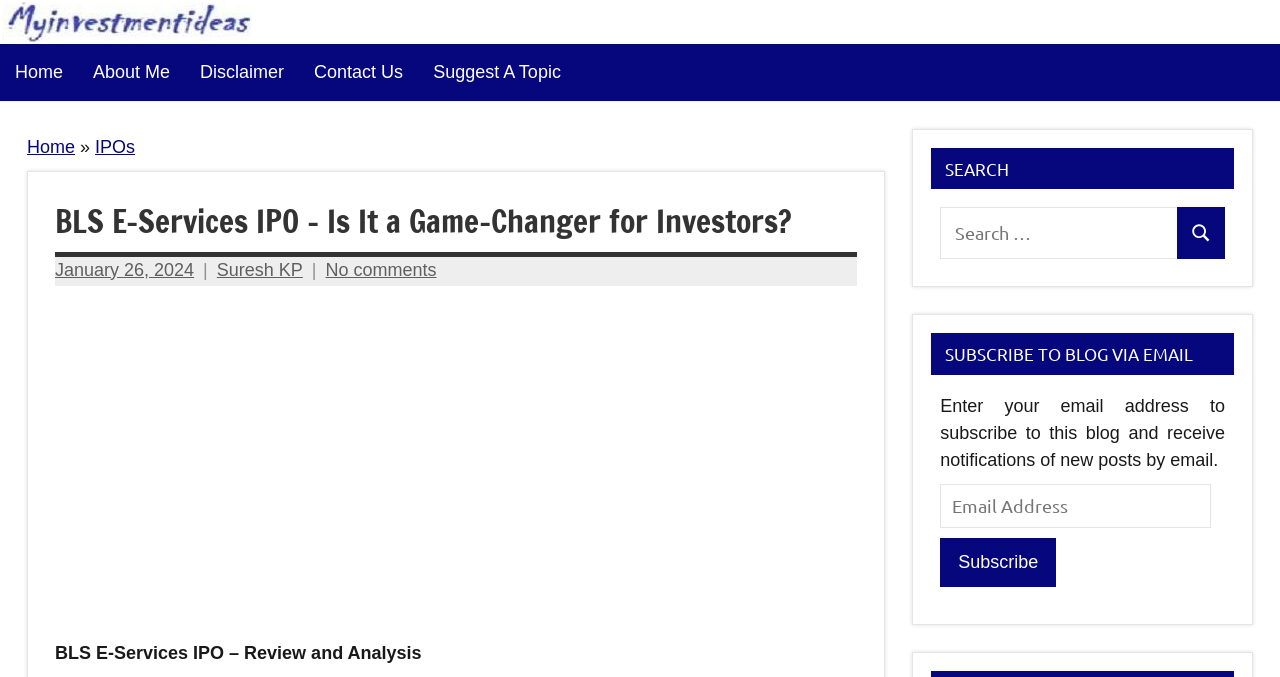Give a one-word or short-phrase answer to the following question: 
How can users subscribe to the blog?

Via email